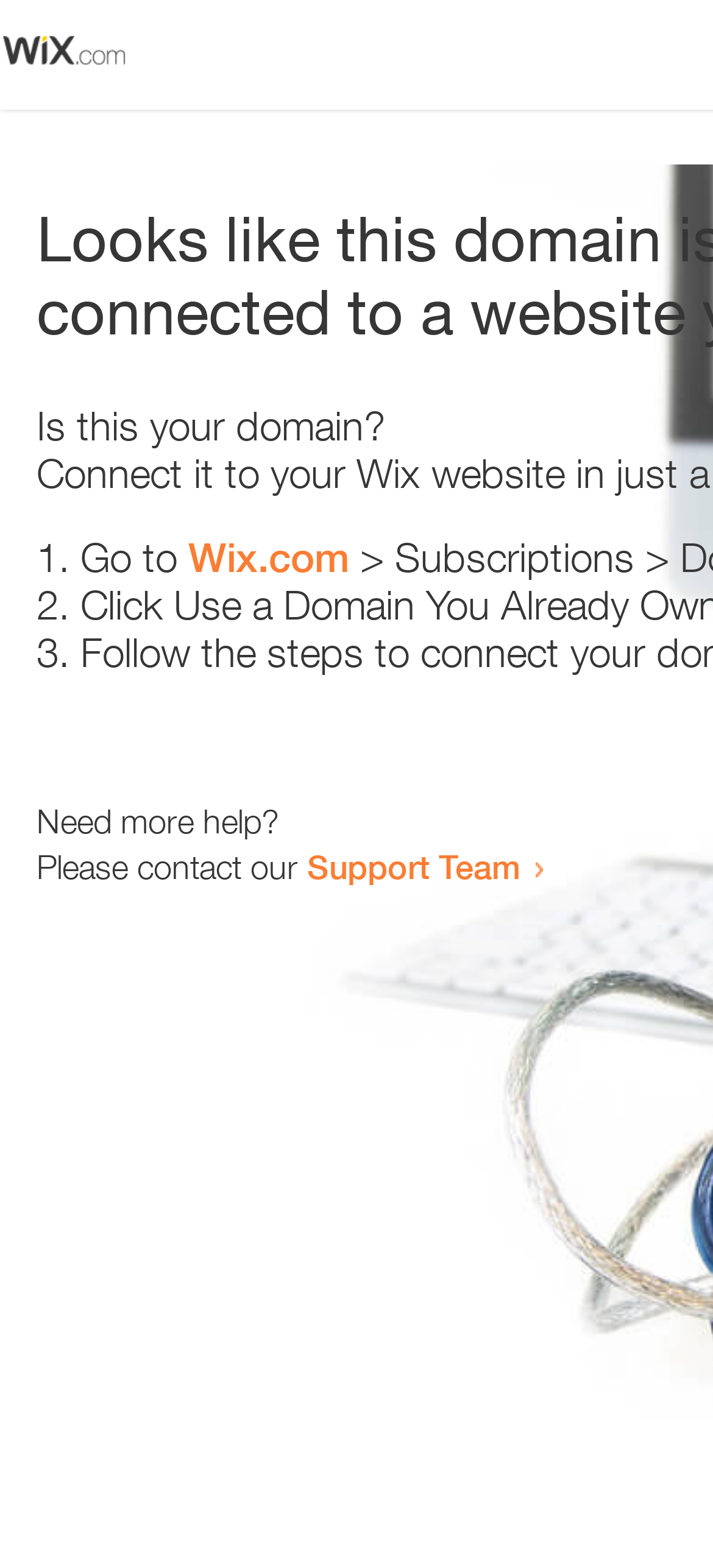What is the tone of the webpage?
From the details in the image, answer the question comprehensively.

The webpage provides a series of steps to resolve the issue and offers support, which implies that the tone of the webpage is helpful and supportive.